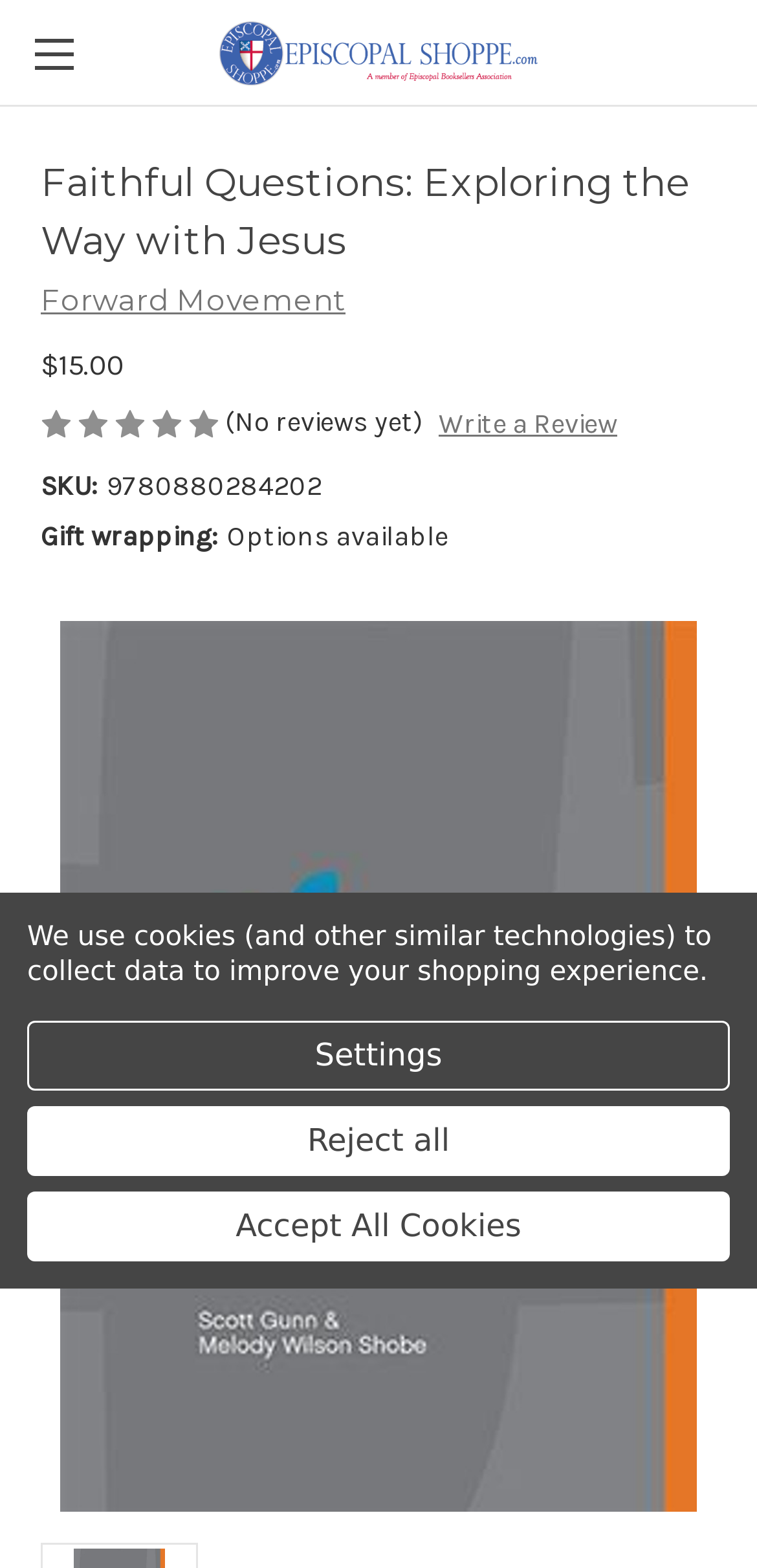What is the name of the shop?
Using the picture, provide a one-word or short phrase answer.

Episcopal Shoppe